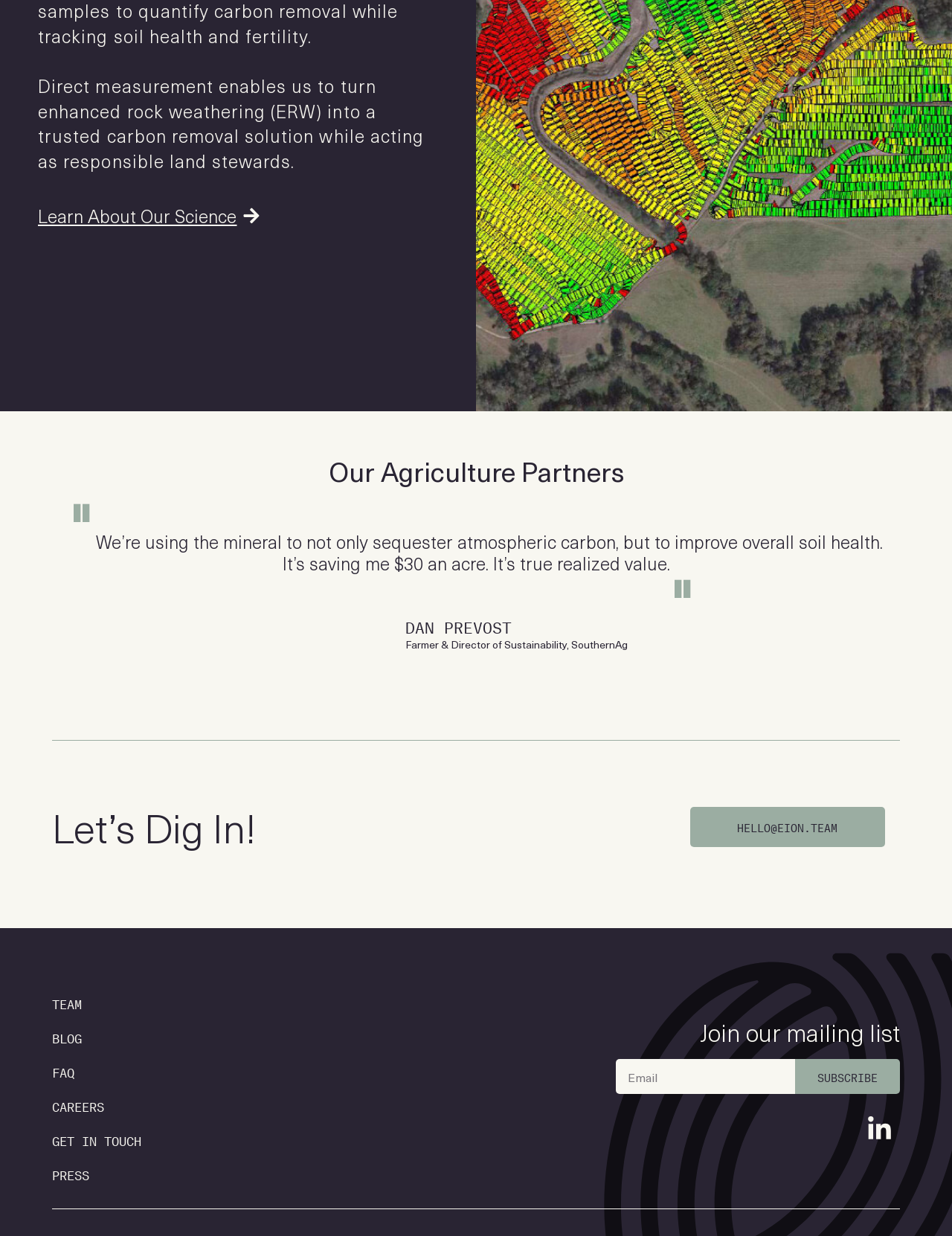Locate the bounding box coordinates of the element that needs to be clicked to carry out the instruction: "Visit the blog". The coordinates should be given as four float numbers ranging from 0 to 1, i.e., [left, top, right, bottom].

[0.039, 0.825, 0.164, 0.853]